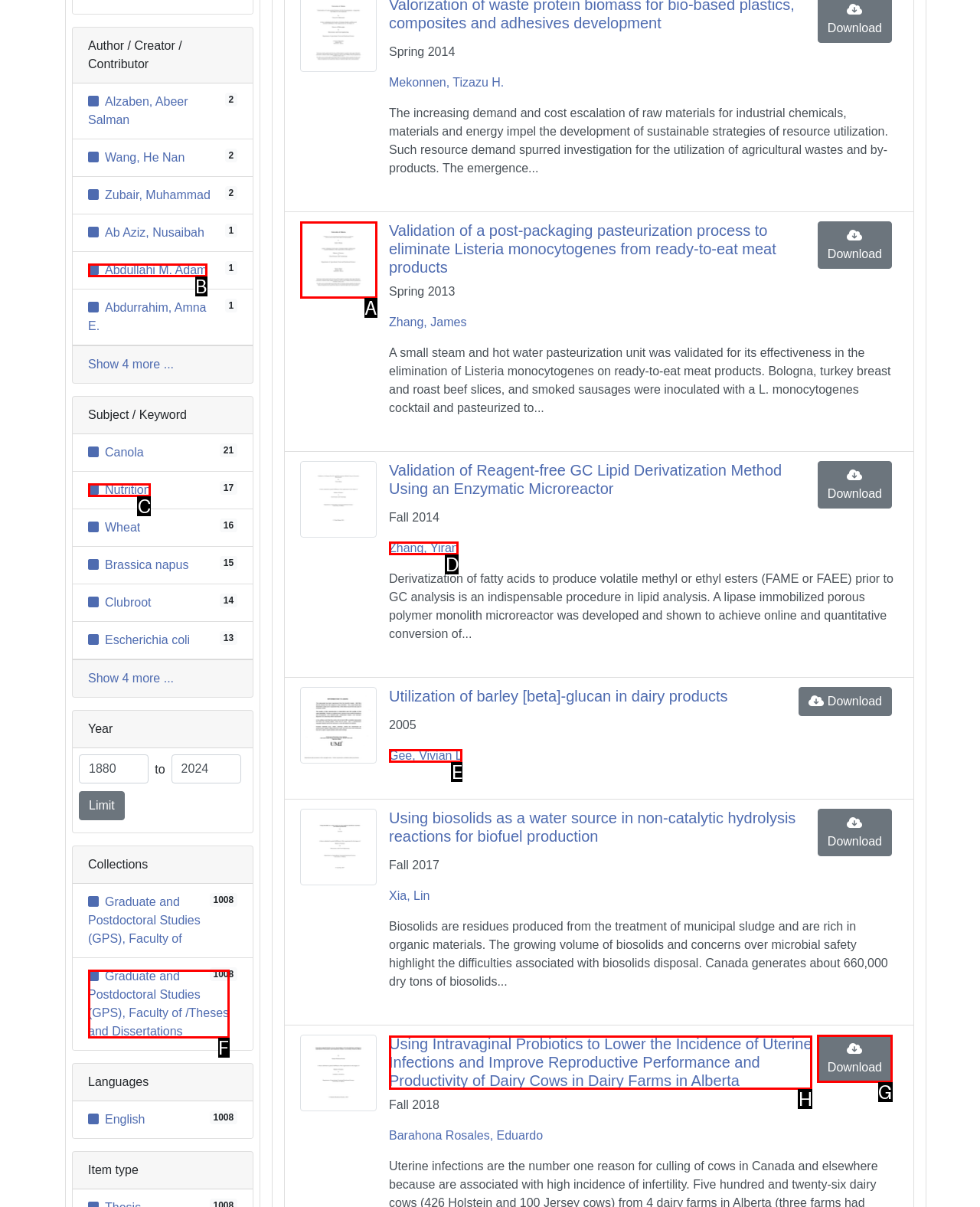Select the option that aligns with the description: 17Nutrition
Respond with the letter of the correct choice from the given options.

C